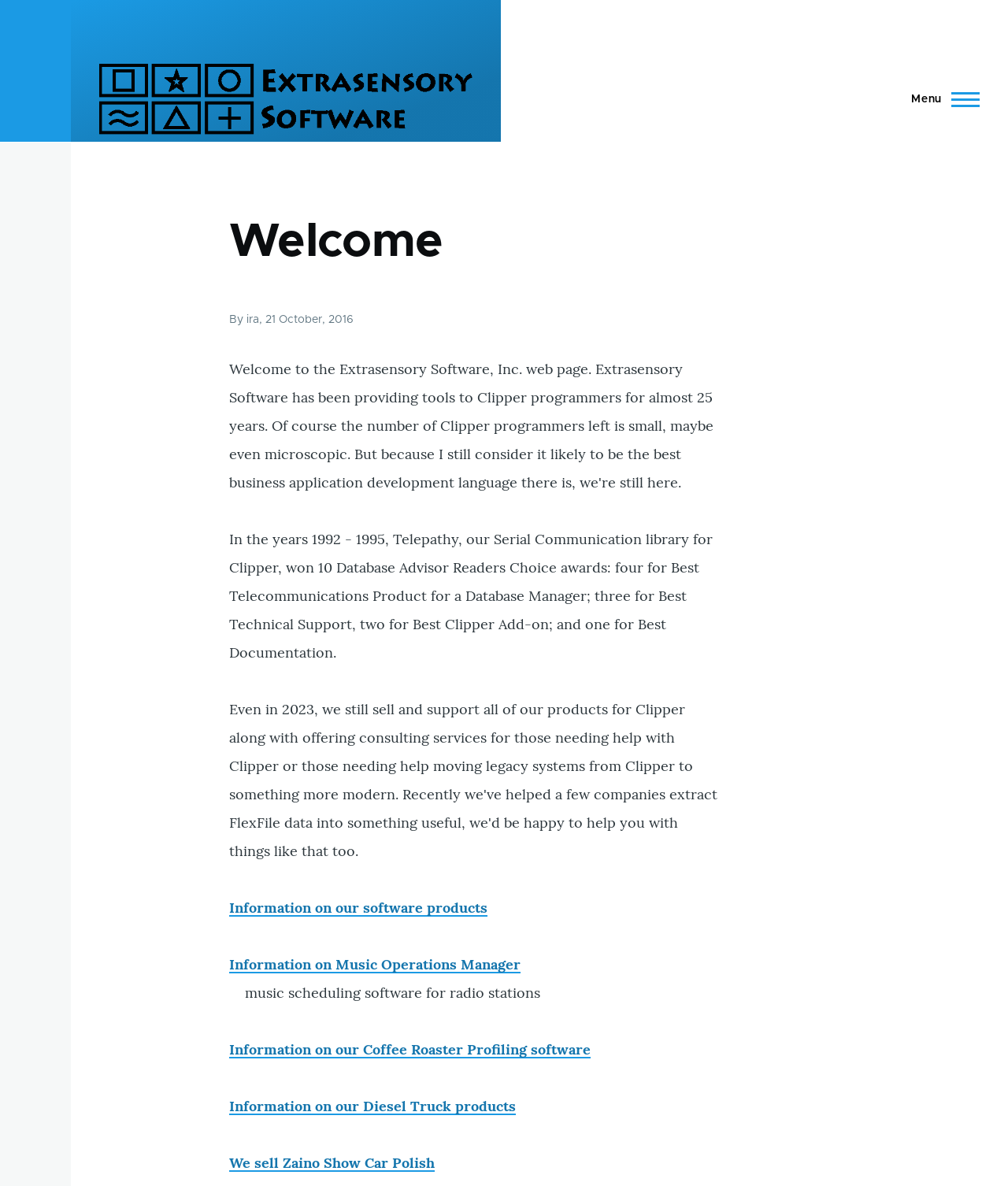Please mark the bounding box coordinates of the area that should be clicked to carry out the instruction: "Go to the 'Home' page".

[0.098, 0.054, 0.468, 0.114]